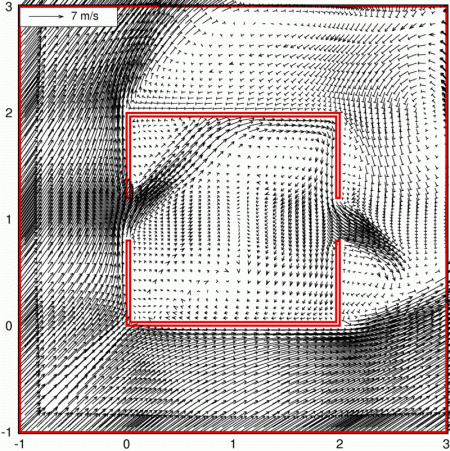What type of studies can benefit from this visualization?
Using the image as a reference, deliver a detailed and thorough answer to the question.

The representation of turbulence and velocity distribution in the image offers insights that could be relevant for both experimental and computational fluid dynamics studies, which can aid in understanding aerodynamics in the context of building design and environmental interactions.